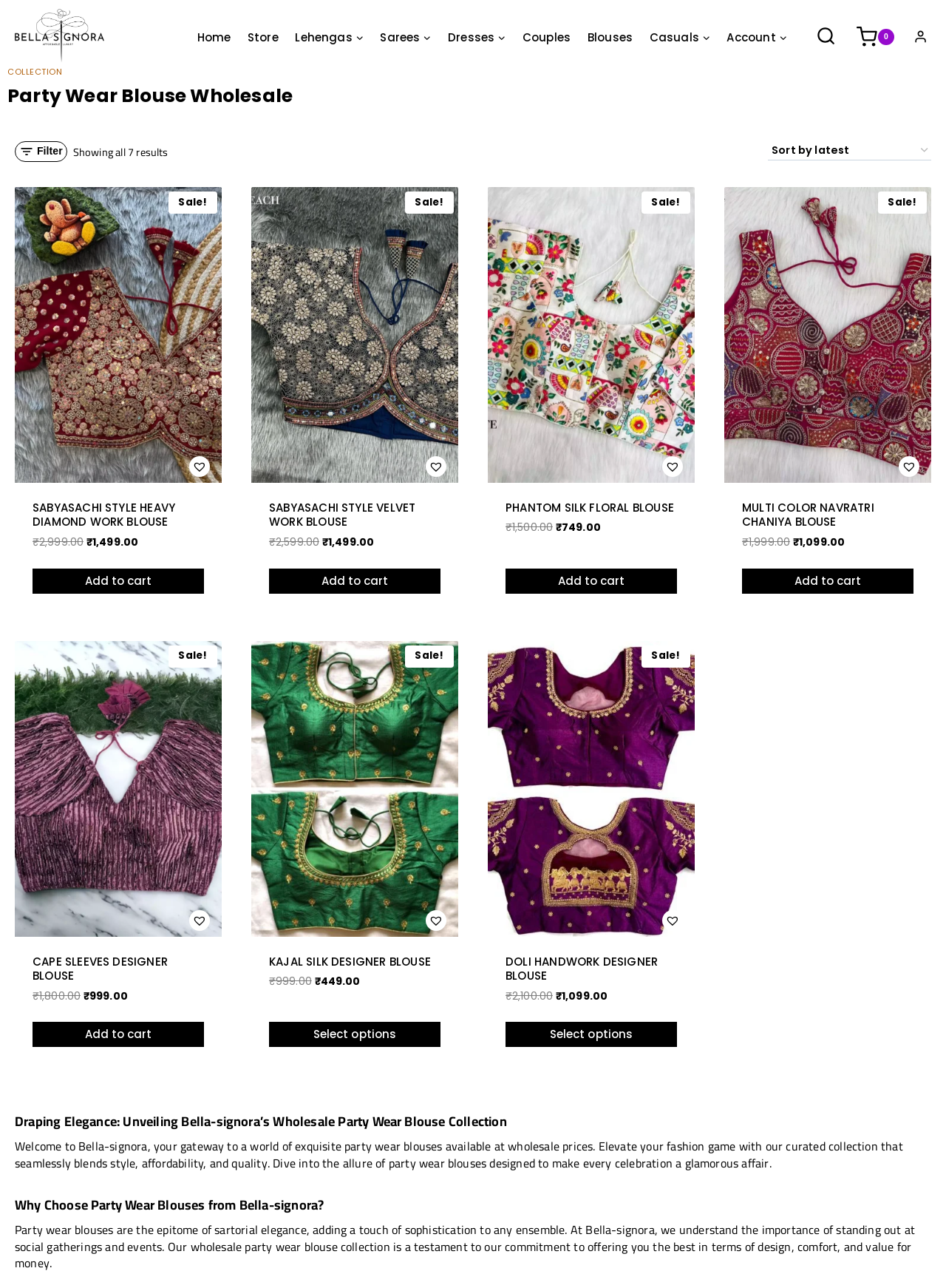What type of products are sold on this website?
Ensure your answer is thorough and detailed.

I determined the type of products sold on this website by looking at the headings and product descriptions on the webpage. The headings mention 'Party Wear Blouse Wholesale' and 'Draping Elegance: Unveiling Bella-signora’s Wholesale Party Wear Blouse Collection', and the product descriptions are all related to party wear blouses.